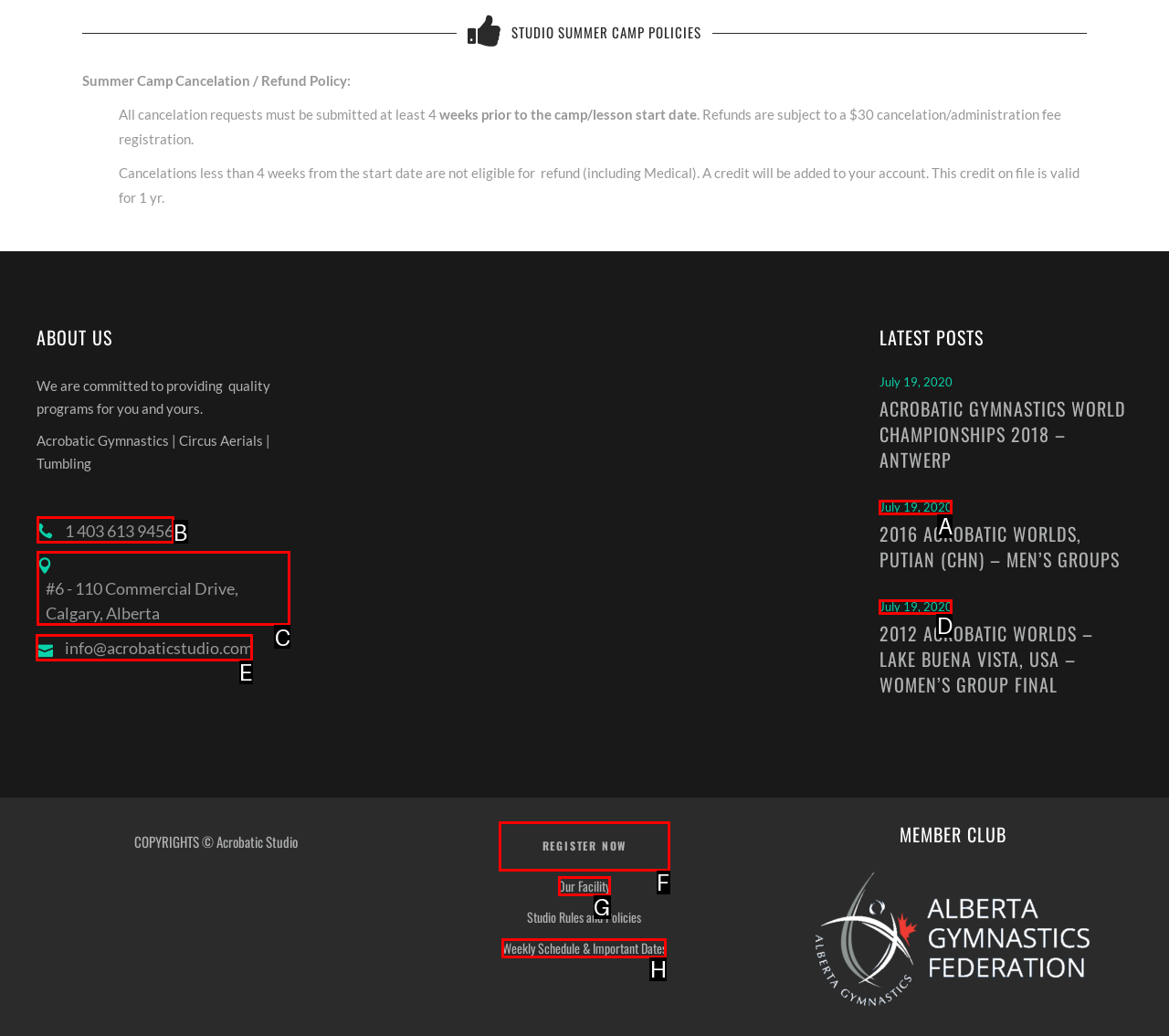Tell me which one HTML element I should click to complete the following task: Contact acrobatic studio Answer with the option's letter from the given choices directly.

E